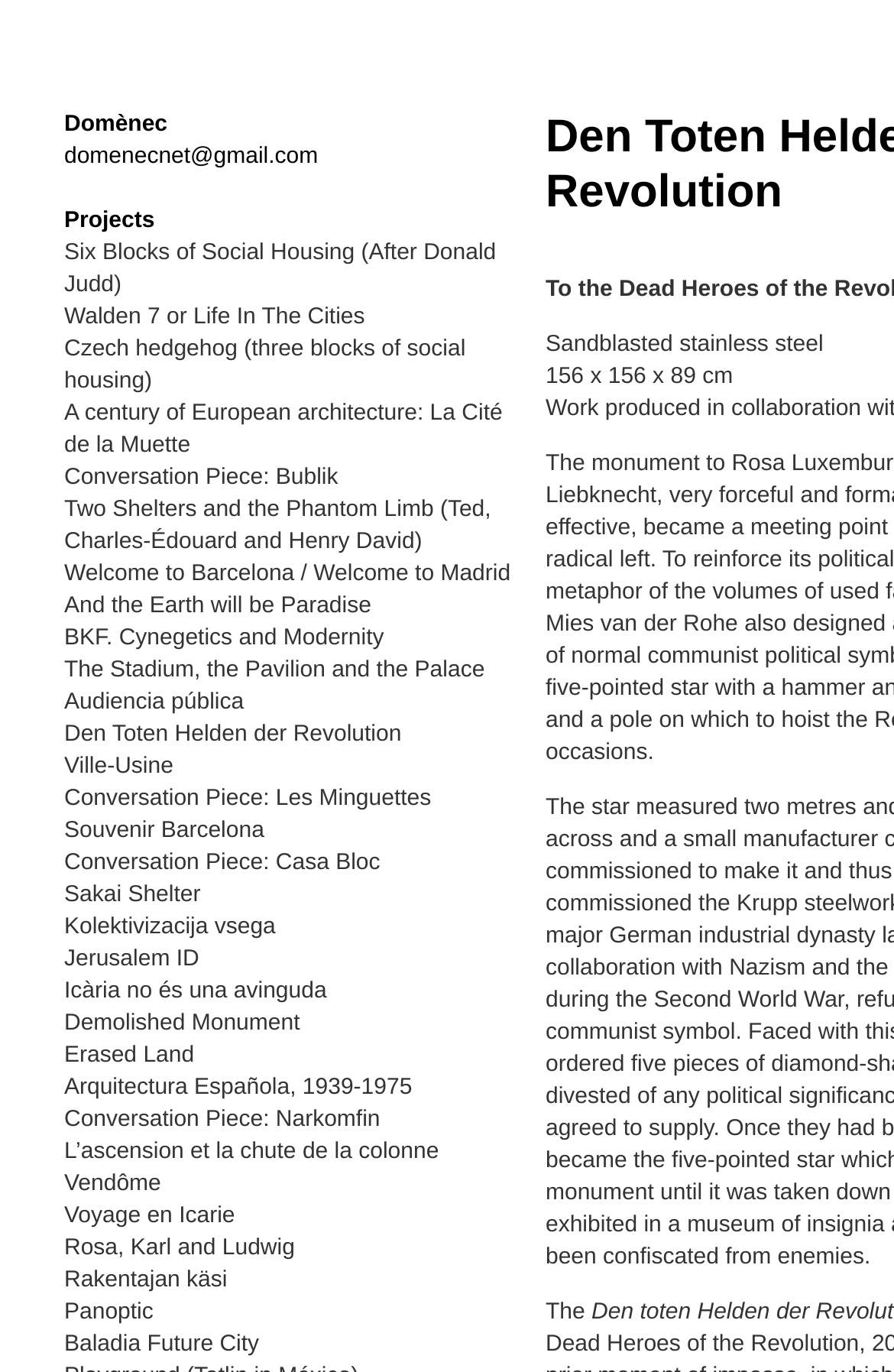Please find the bounding box coordinates of the element that must be clicked to perform the given instruction: "Contact the artist via email". The coordinates should be four float numbers from 0 to 1, i.e., [left, top, right, bottom].

[0.072, 0.105, 0.356, 0.124]